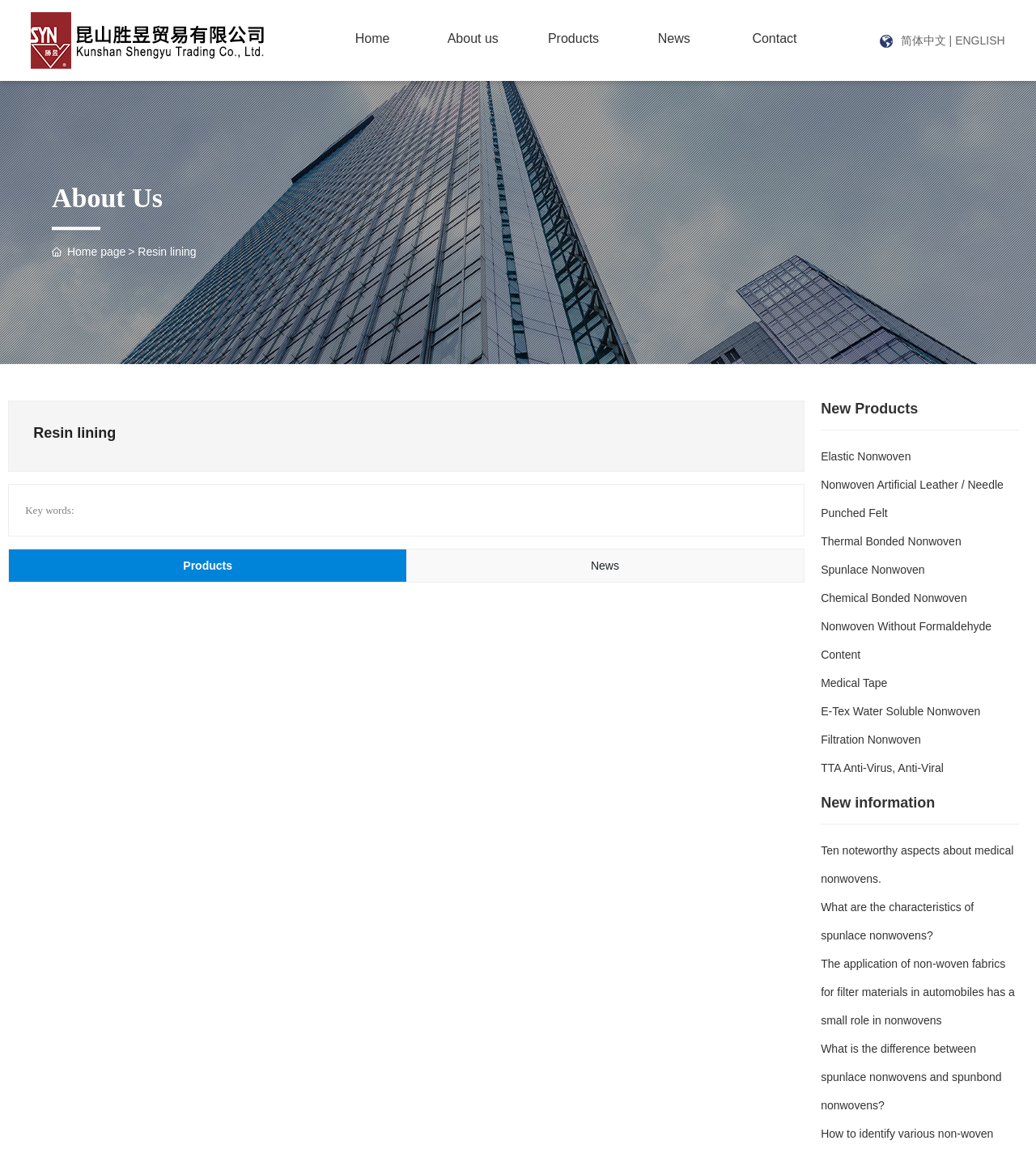Locate the bounding box coordinates of the clickable region necessary to complete the following instruction: "View the Resin lining page". Provide the coordinates in the format of four float numbers between 0 and 1, i.e., [left, top, right, bottom].

[0.133, 0.214, 0.19, 0.225]